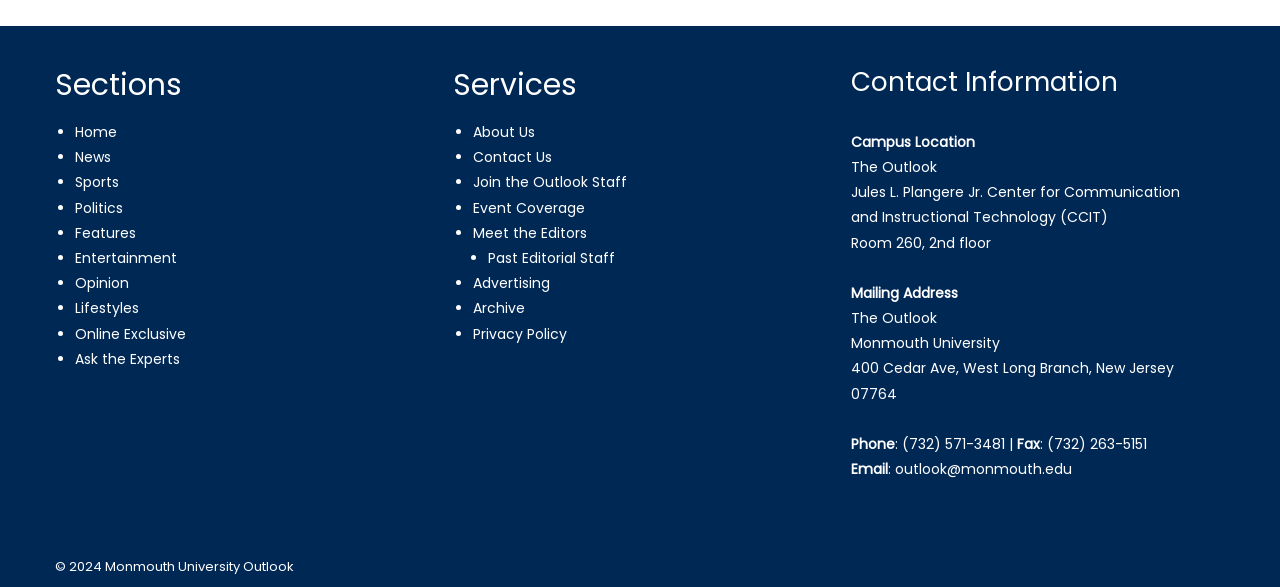What is the phone number of The Outlook?
Please provide a single word or phrase based on the screenshot.

(732) 571-3481